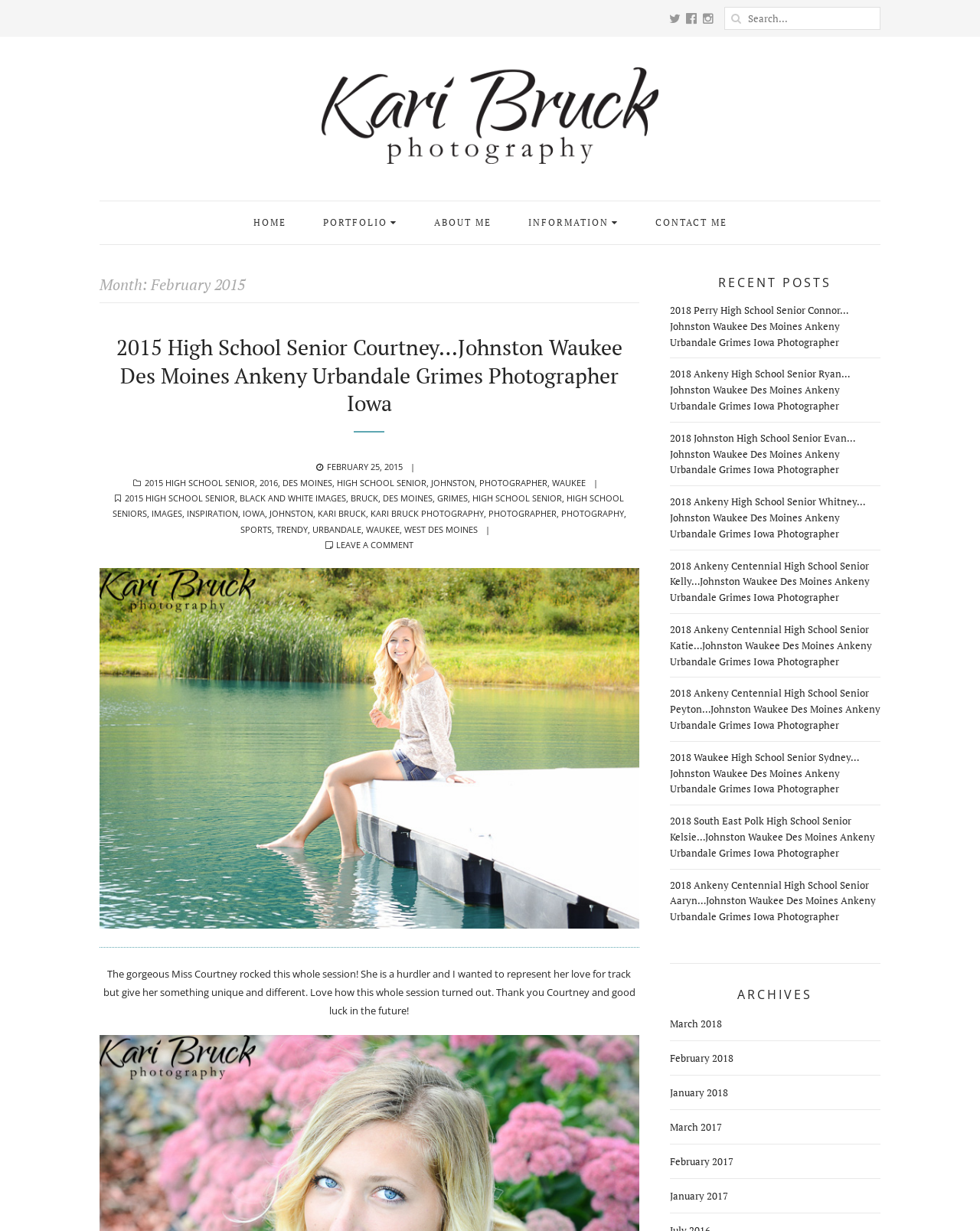Illustrate the webpage with a detailed description.

This webpage is a photography blog, specifically showcasing a high school senior's photo shoot. At the top, there are three social media links and a search bar. Below that, there is a logo and a navigation menu with links to "HOME", "PORTFOLIO", "ABOUT ME", "INFORMATION", and "CONTACT ME".

The main content of the page is a blog post titled "2015 High School Senior Courtney…Johnston Waukee Des Moines Ankeny Urbandale Grimes Photographer Iowa". The post includes a heading that indicates the month and year of the post, "Month: February 2015". Below the title, there is a paragraph of text describing the photo shoot, followed by a large image of the senior, Courtney.

To the right of the main content, there is a sidebar with a heading "RECENT POSTS" that lists several links to other blog posts, each with a title and a brief description. Below that, there is a section titled "ARCHIVES" that lists links to blog posts from different months.

Throughout the page, there are several links to categories and tags related to the photo shoot, such as "2015 HIGH SCHOOL SENIOR", "DES MOINES", and "PHOTOGRAPHER". These links are scattered throughout the page, often separated by commas.